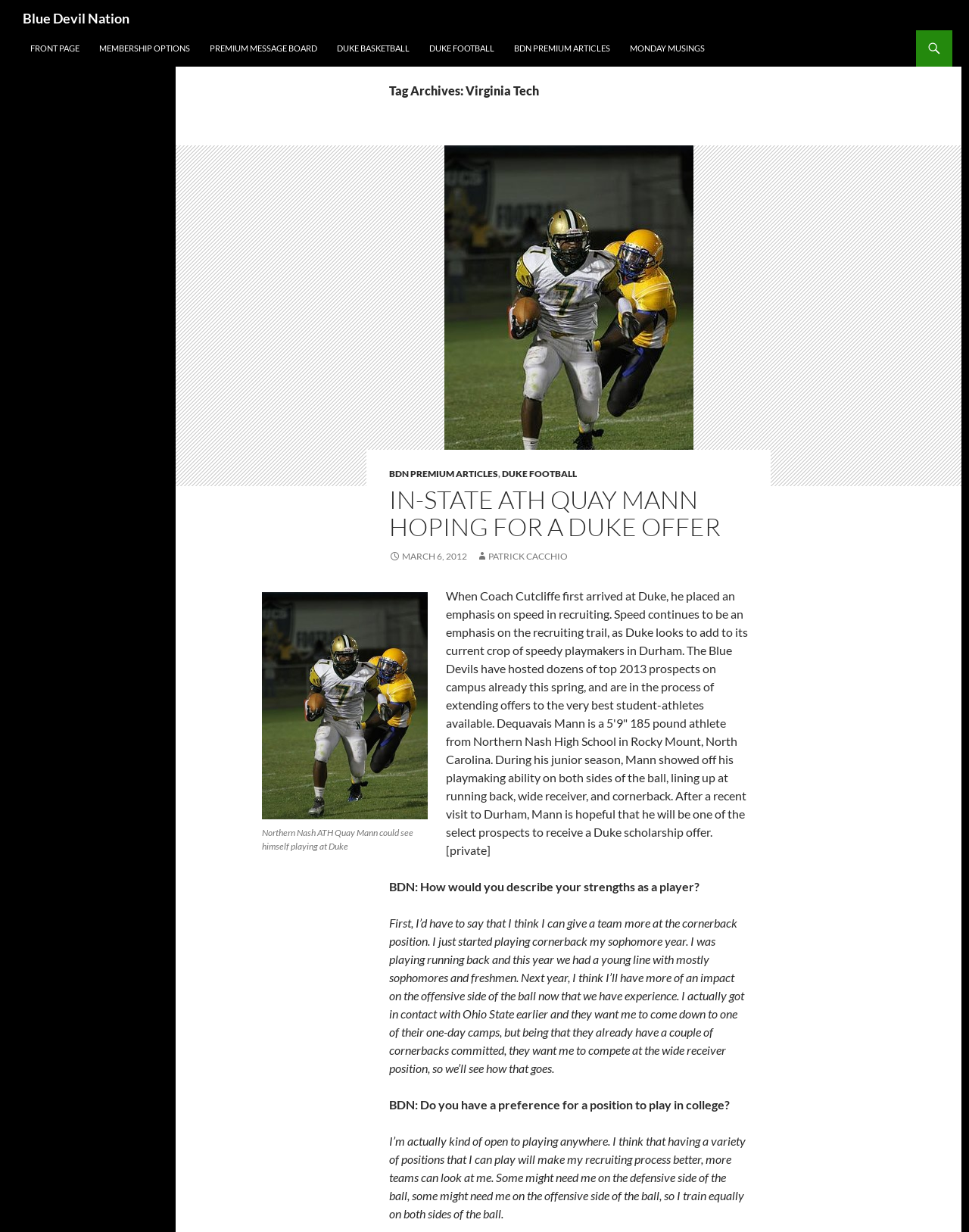Give a detailed account of the webpage, highlighting key information.

The webpage is about Blue Devil Nation, a website focused on Duke University athletics, specifically featuring articles and news about Virginia Tech. At the top, there is a heading "Blue Devil Nation" and a link to the website's front page. Below this, there are several links to different sections of the website, including "MEMBERSHIP OPTIONS", "PREMIUM MESSAGE BOARD", "DUKE BASKETBALL", and "DUKE FOOTBALL".

The main content of the webpage is an article about an in-state athlete, Quay Mann, who is hoping to receive a scholarship offer from Duke University. The article features a heading "IN-STATE ATH QUAY MANN HOPING FOR A DUKE OFFER" and a link to the article. Below this, there is a figure with an image and a caption describing Quay Mann, a 5'9" 185-pound athlete from Northern Nash High School in Rocky Mount, North Carolina.

The article itself is a Q&A session with Quay Mann, where he discusses his strengths as a player, his experience playing different positions, and his openness to playing anywhere in college. The text is divided into paragraphs, with each question and answer separated by a line break.

On the right side of the article, there is a section with links to other articles, including "BDN PREMIUM ARTICLES" and "MONDAY MUSINGS". There is also a link to "SEARCH" and "SKIP TO CONTENT" at the top right corner of the webpage.